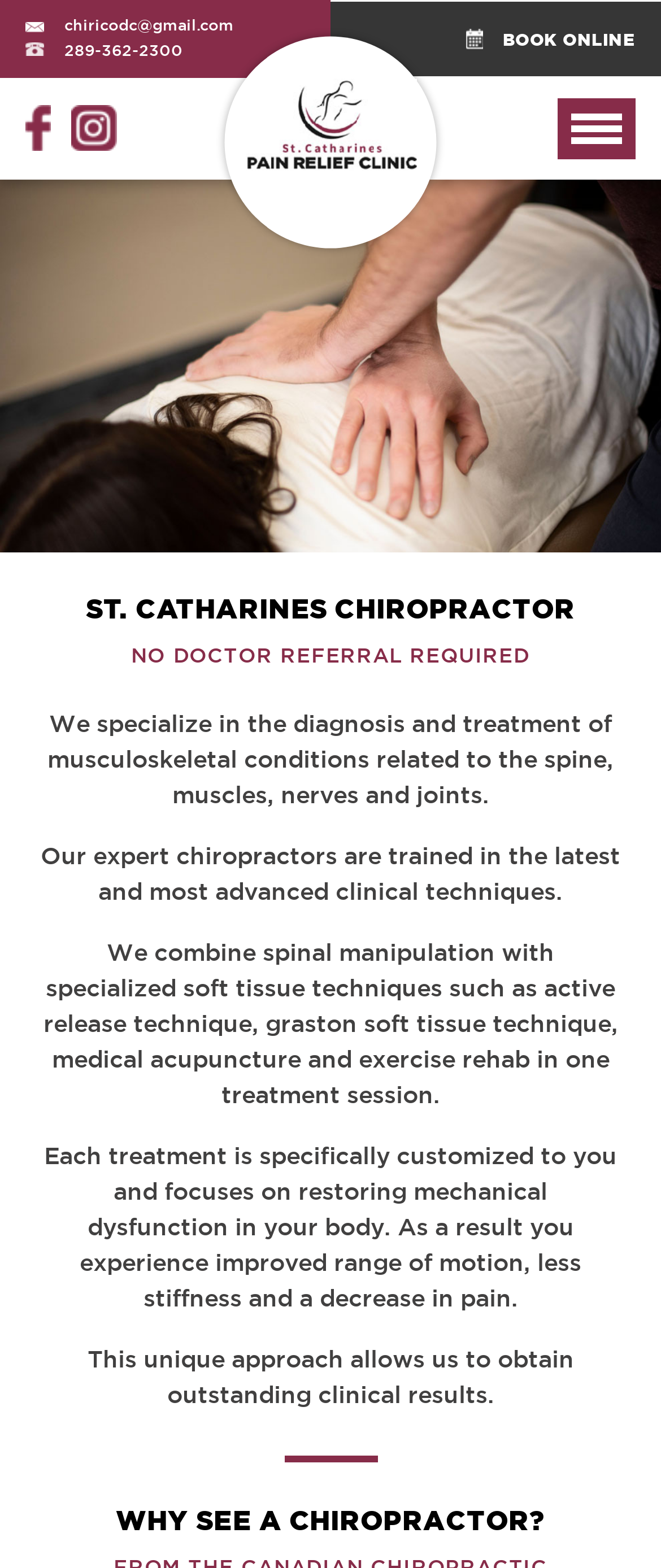Provide the bounding box coordinates, formatted as (top-left x, top-left y, bottom-right x, bottom-right y), with all values being floating point numbers between 0 and 1. Identify the bounding box of the UI element that matches the description: 289-362-2300

[0.038, 0.023, 0.354, 0.039]